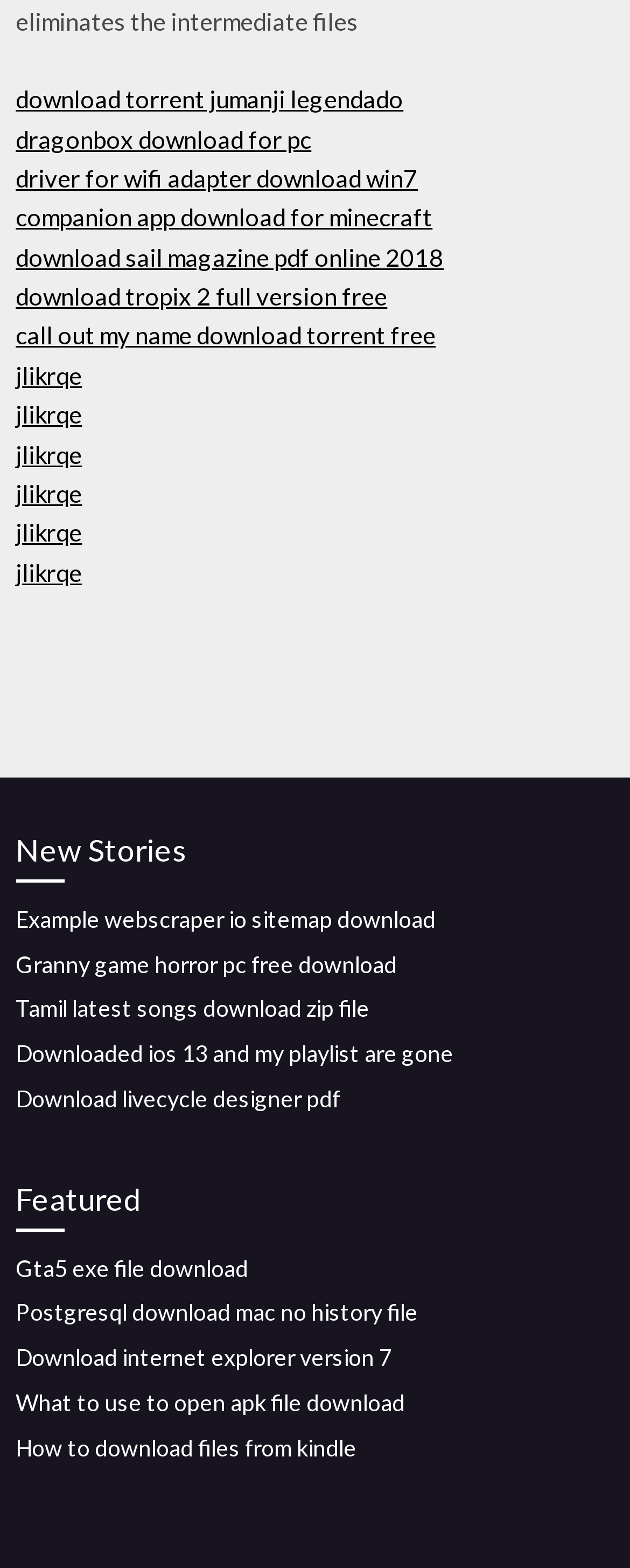Please indicate the bounding box coordinates of the element's region to be clicked to achieve the instruction: "view New Stories". Provide the coordinates as four float numbers between 0 and 1, i.e., [left, top, right, bottom].

[0.025, 0.527, 0.975, 0.563]